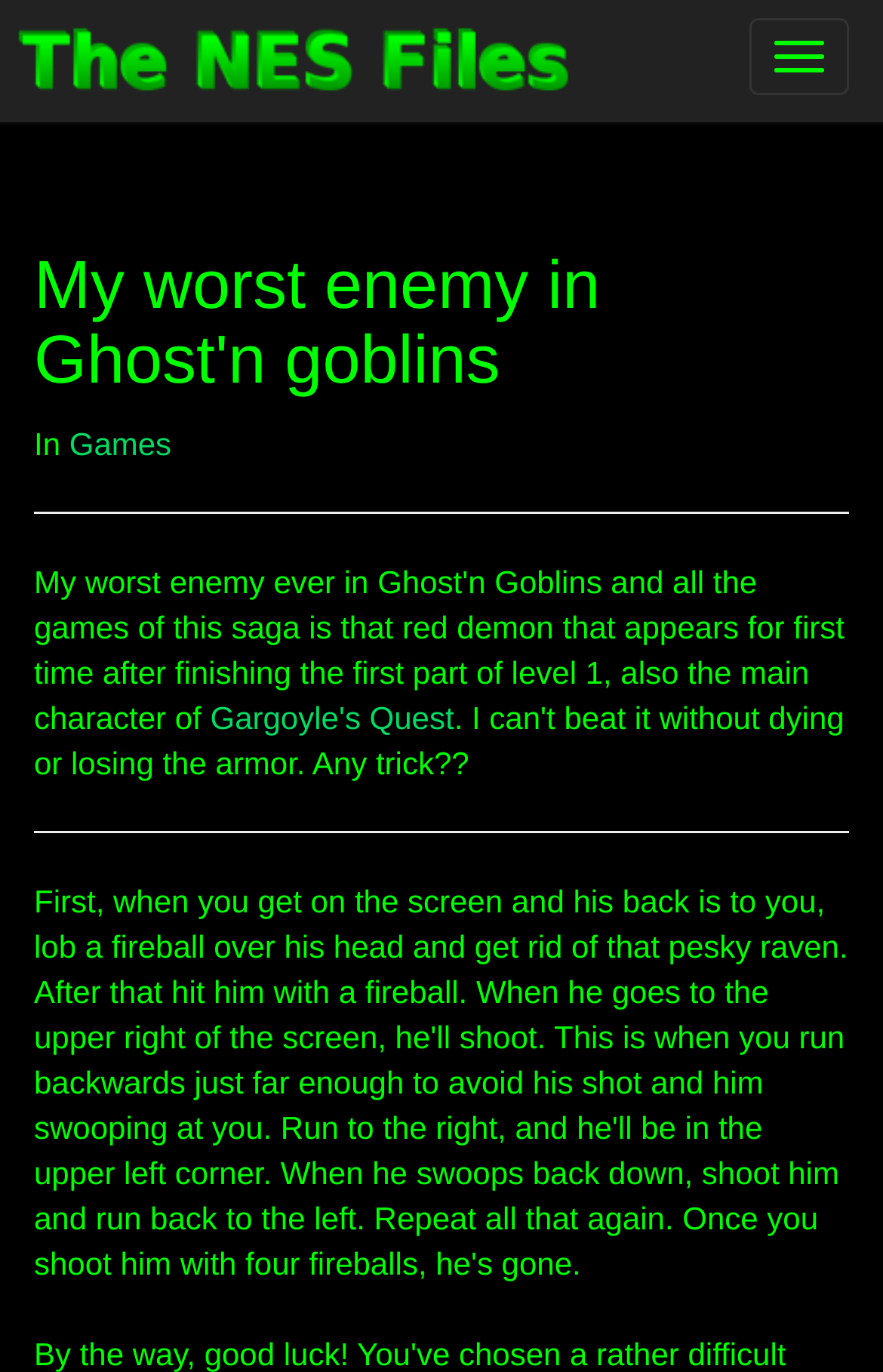Detail the features and information presented on the webpage.

The webpage is about Ghost'n Goblins, a classic NES game, and specifically focuses on the worst enemy in the game. At the top right corner, there is a button to toggle navigation. Below it, on the left side, there is a link with an image next to it, which appears to be a logo or an icon. 

The main title "My worst enemy in Ghost'n goblins" is prominently displayed in the middle of the page, with the subtitle "In" and a link to "Games" next to it. 

A horizontal separator divides the top section from the rest of the content. Below the separator, there is a link to "Gargoyle's Quest", which is likely a related game or a series in the Ghost'n Goblins franchise. 

Another horizontal separator is placed below the link, separating it from the rest of the page's content.